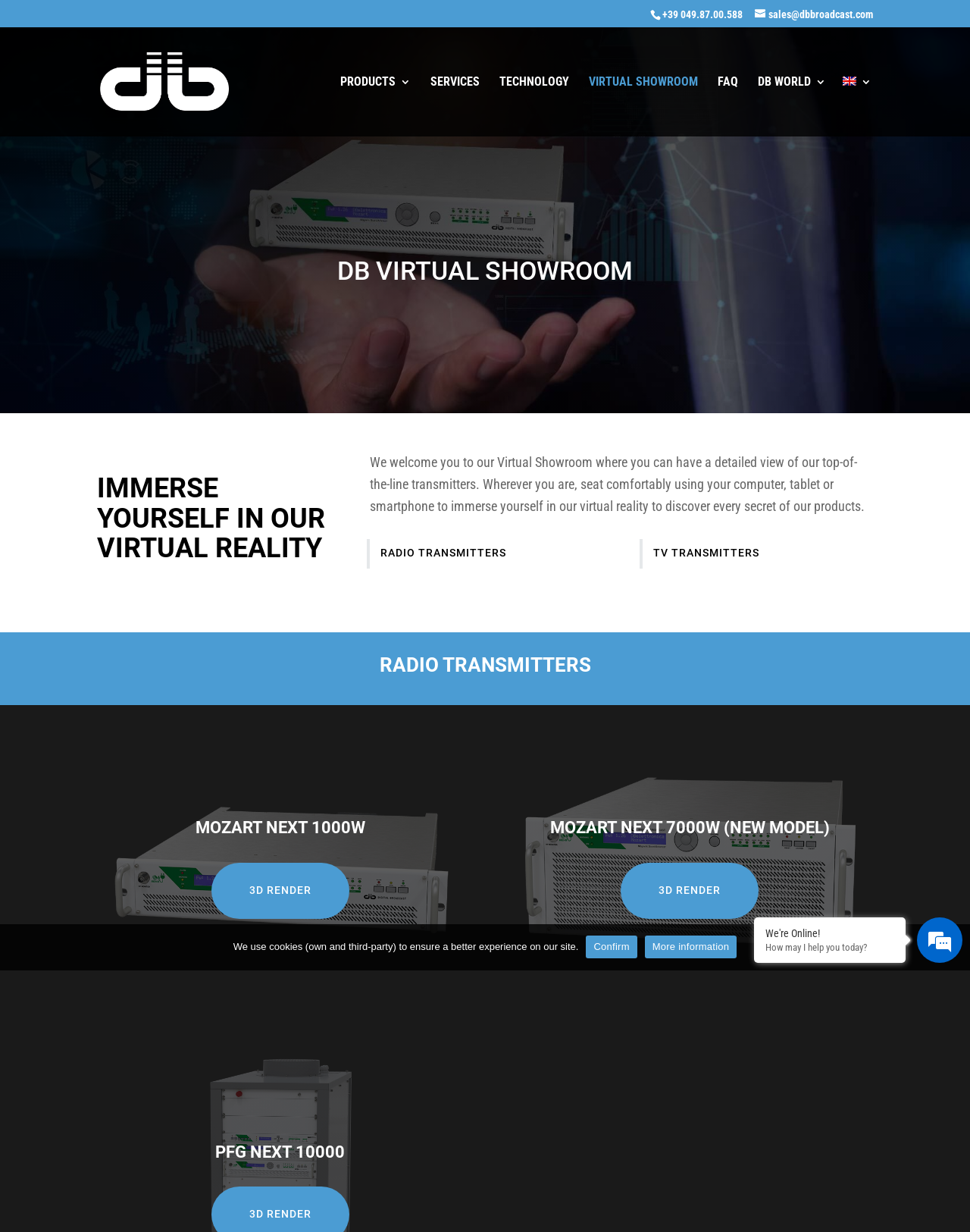What types of transmitters are available?
Refer to the screenshot and deliver a thorough answer to the question presented.

The webpage has links to 'RADIO TRANSMITTERS' and 'TV TRANSMITTERS', which suggests that the company offers both types of transmitters. Additionally, there are specific models mentioned, such as 'MOZART NEXT 1000W' and 'PFG NEXT 10000', which are likely radio transmitters.